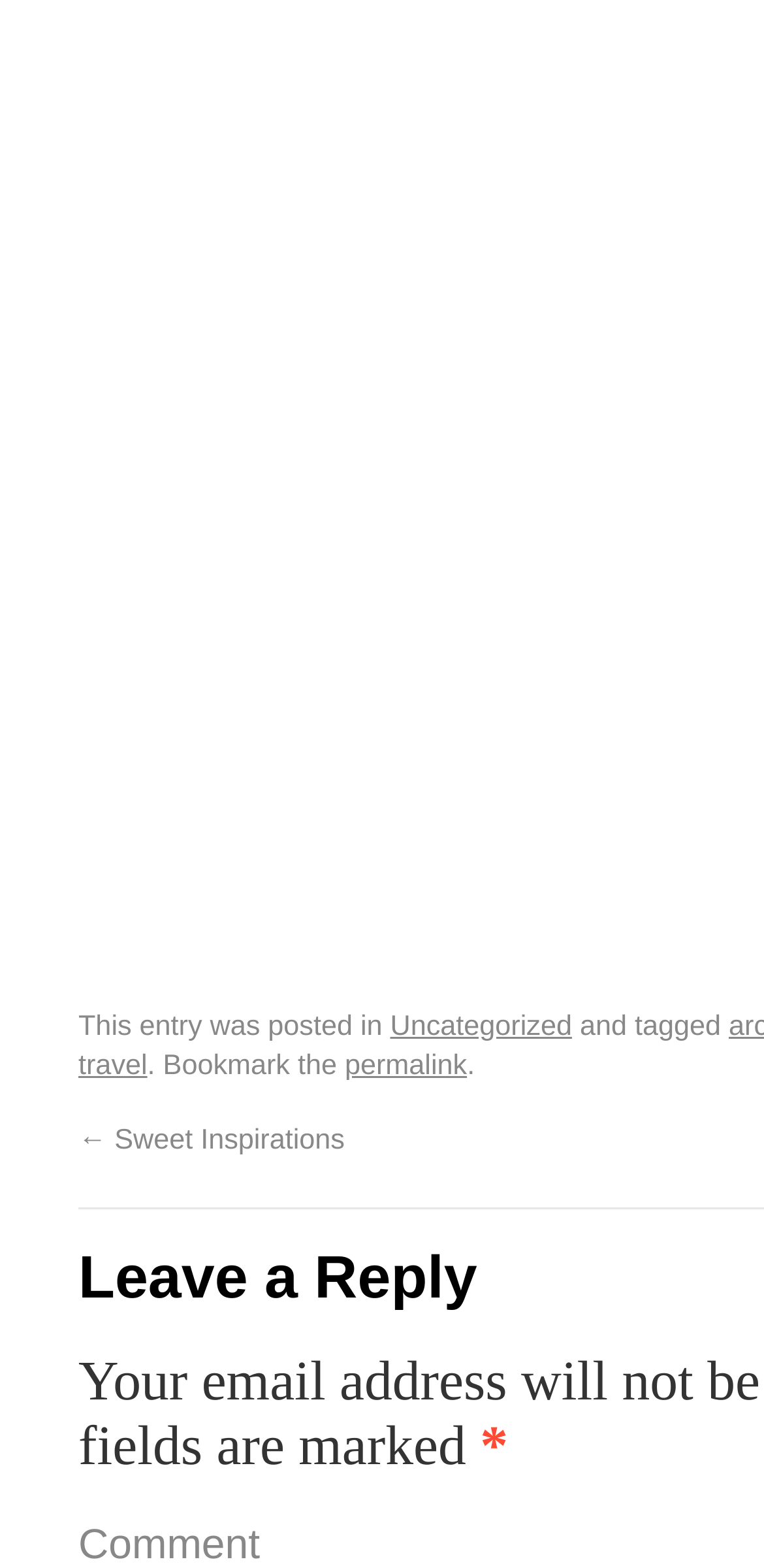Please answer the following question as detailed as possible based on the image: 
What symbol is displayed at the bottom of the page?

I found the symbol '*' by looking at the static text element at the bottom of the page, which suggests that the symbol '*' is displayed at the bottom of the page.